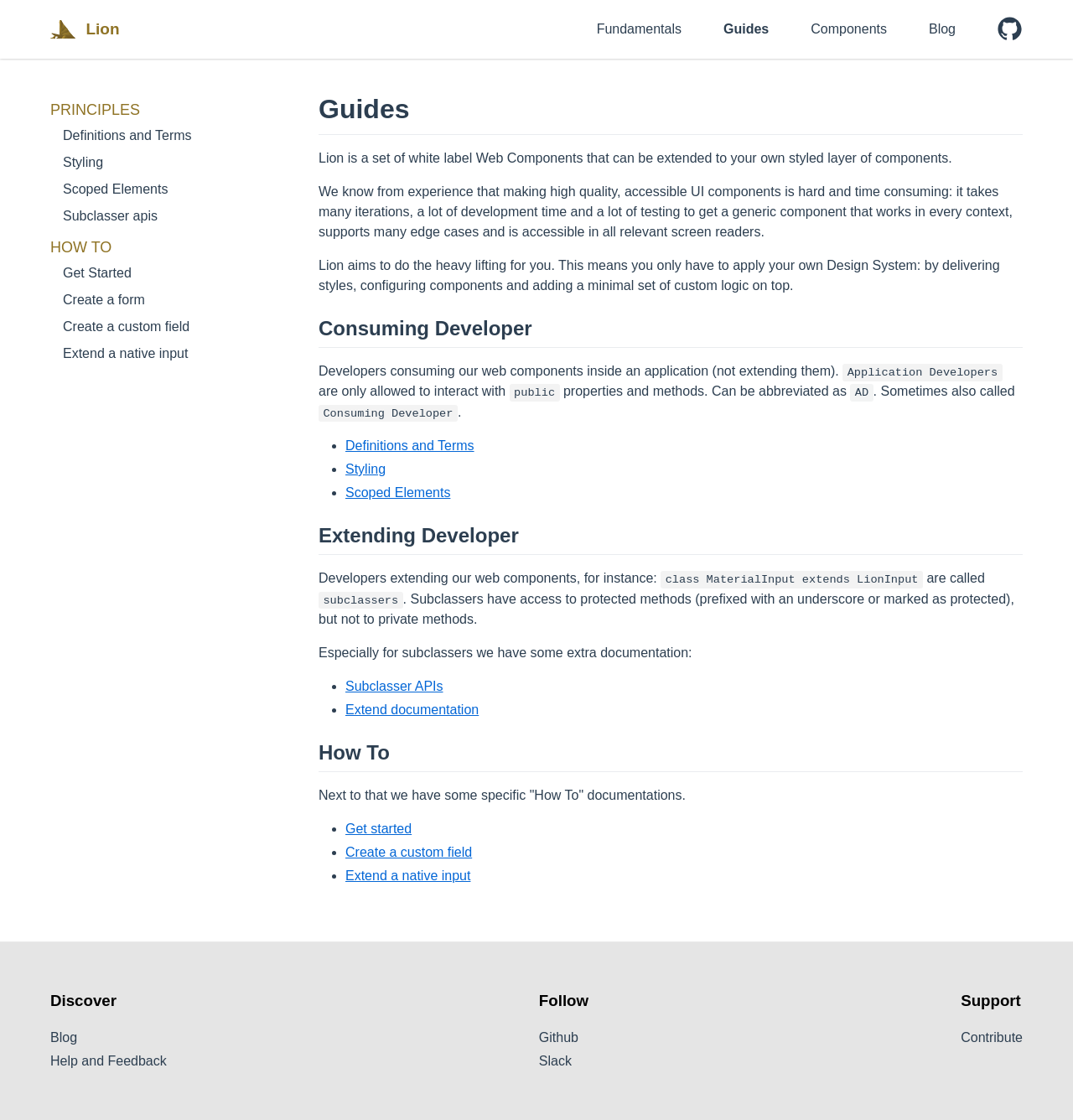Please specify the bounding box coordinates of the clickable region to carry out the following instruction: "Go to the Fundamentals page". The coordinates should be four float numbers between 0 and 1, in the format [left, top, right, bottom].

[0.556, 0.019, 0.635, 0.033]